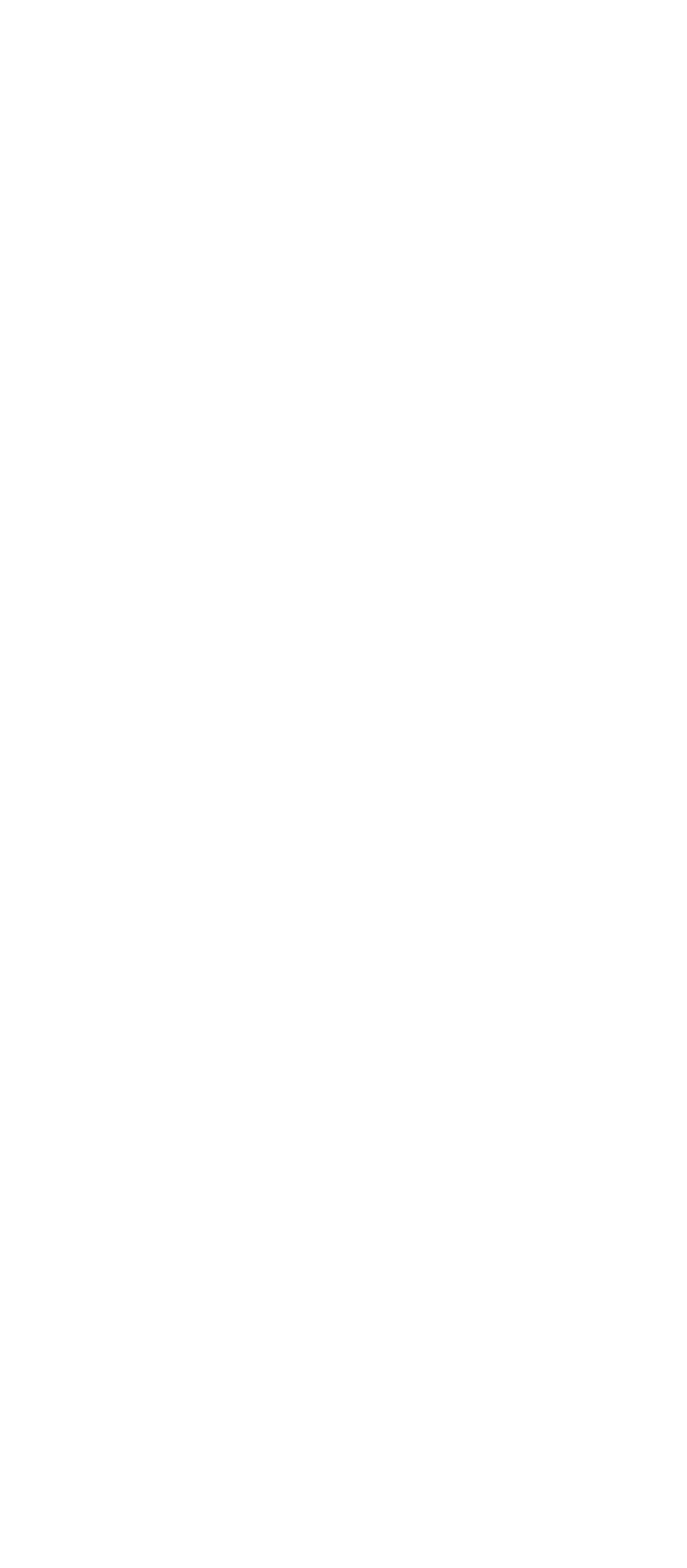Please analyze the image and provide a thorough answer to the question:
What is the company's address?

I found the company's address by looking at the link element with the text 'No.83, GuangTong Street, Longquan Industry Zone, Longquan, Zhejiang, China' which is located at the top of the page.